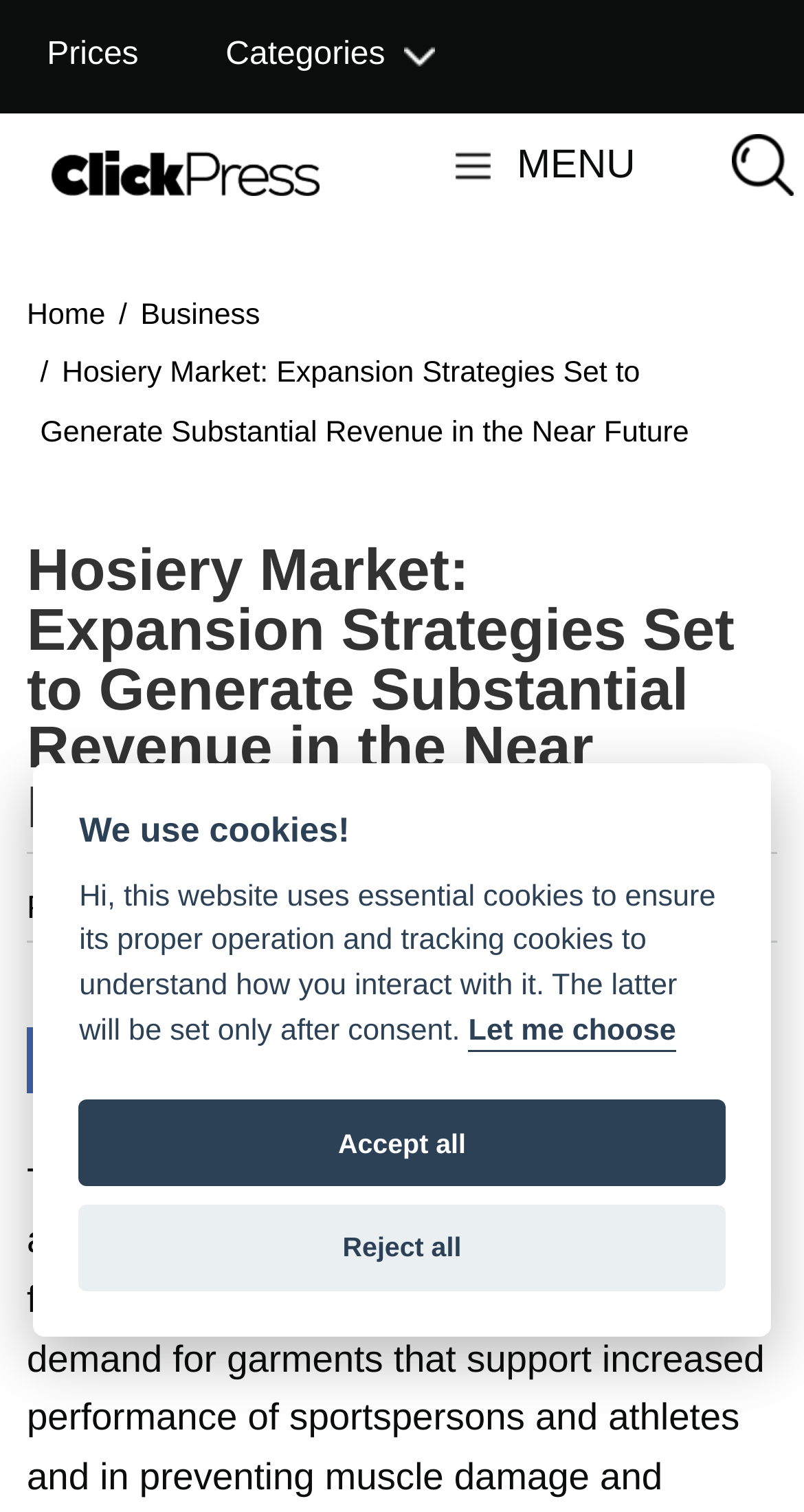What is the topic of the article?
Using the information from the image, provide a comprehensive answer to the question.

The topic of the article is 'Hosiery Market' as indicated by the StaticText element 'Hosiery Market: Expansion Strategies Set to Generate Substantial Revenue in the Near Future'.